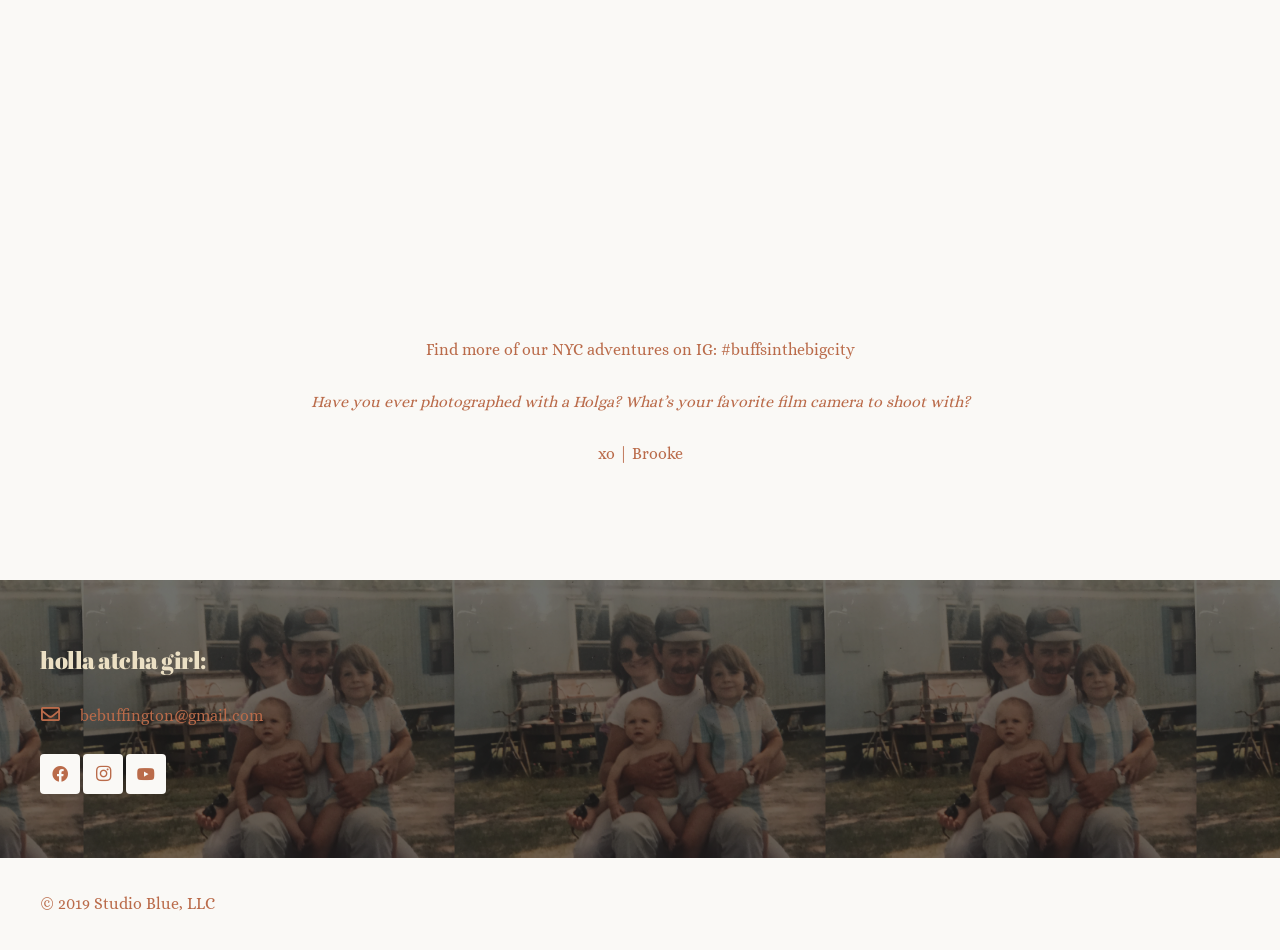Find the bounding box coordinates for the HTML element described as: "aria-label="Instagram" title="Instagram"". The coordinates should consist of four float values between 0 and 1, i.e., [left, top, right, bottom].

[0.065, 0.793, 0.096, 0.835]